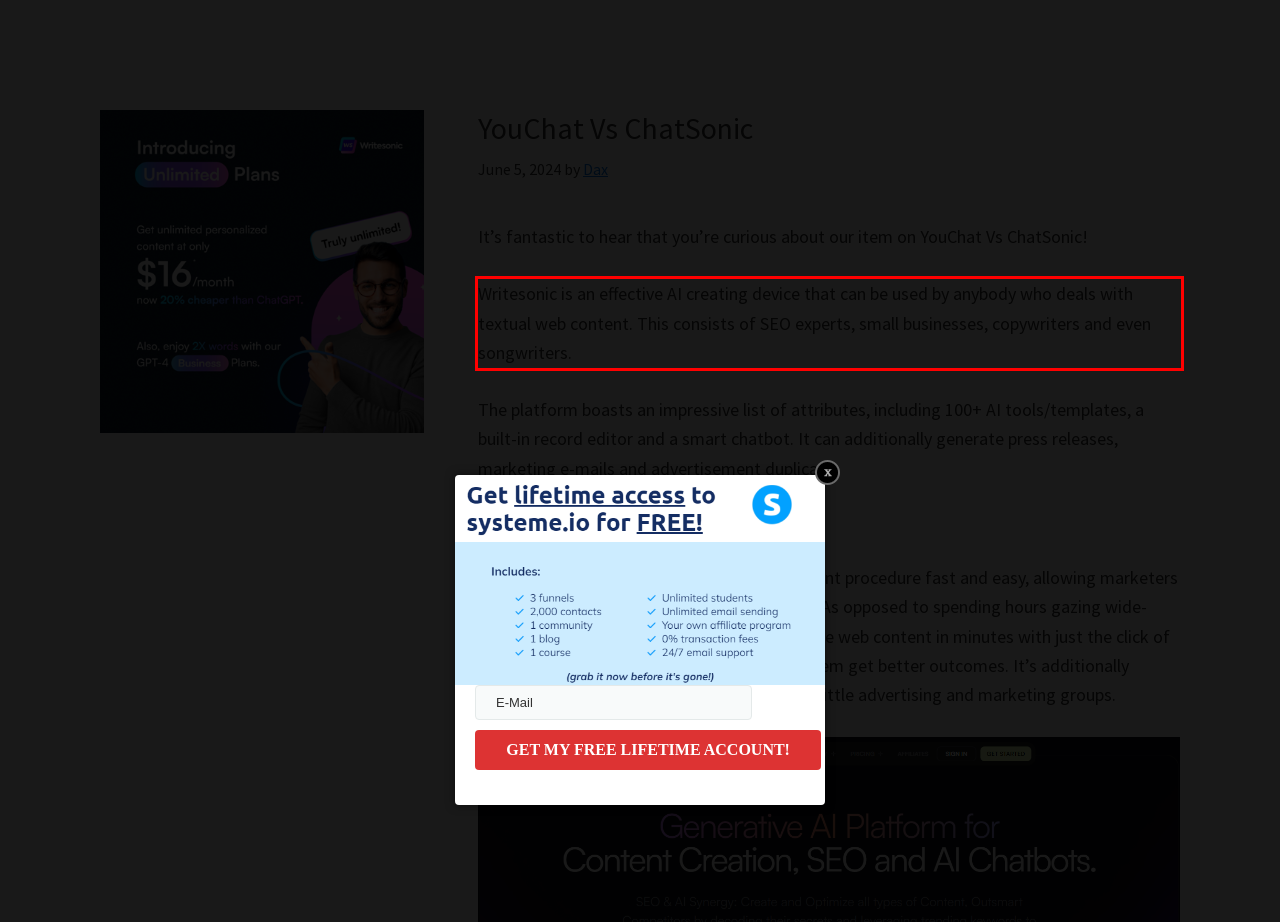Locate the red bounding box in the provided webpage screenshot and use OCR to determine the text content inside it.

Writesonic is an effective AI creating device that can be used by anybody who deals with textual web content. This consists of SEO experts, small businesses, copywriters and even songwriters.